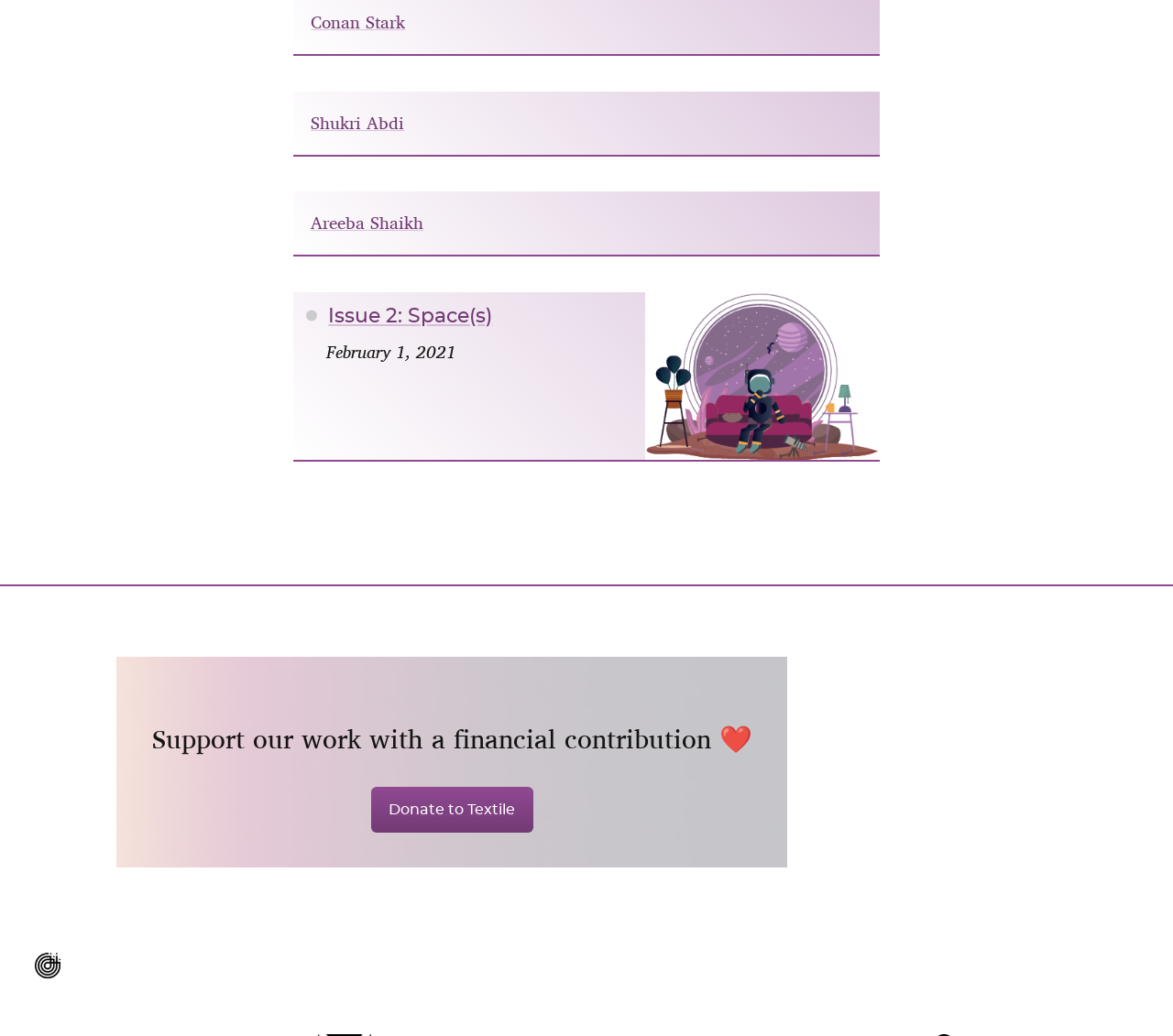What is the position of the link 'Conan Stark'?
Please answer using one word or phrase, based on the screenshot.

Top-left